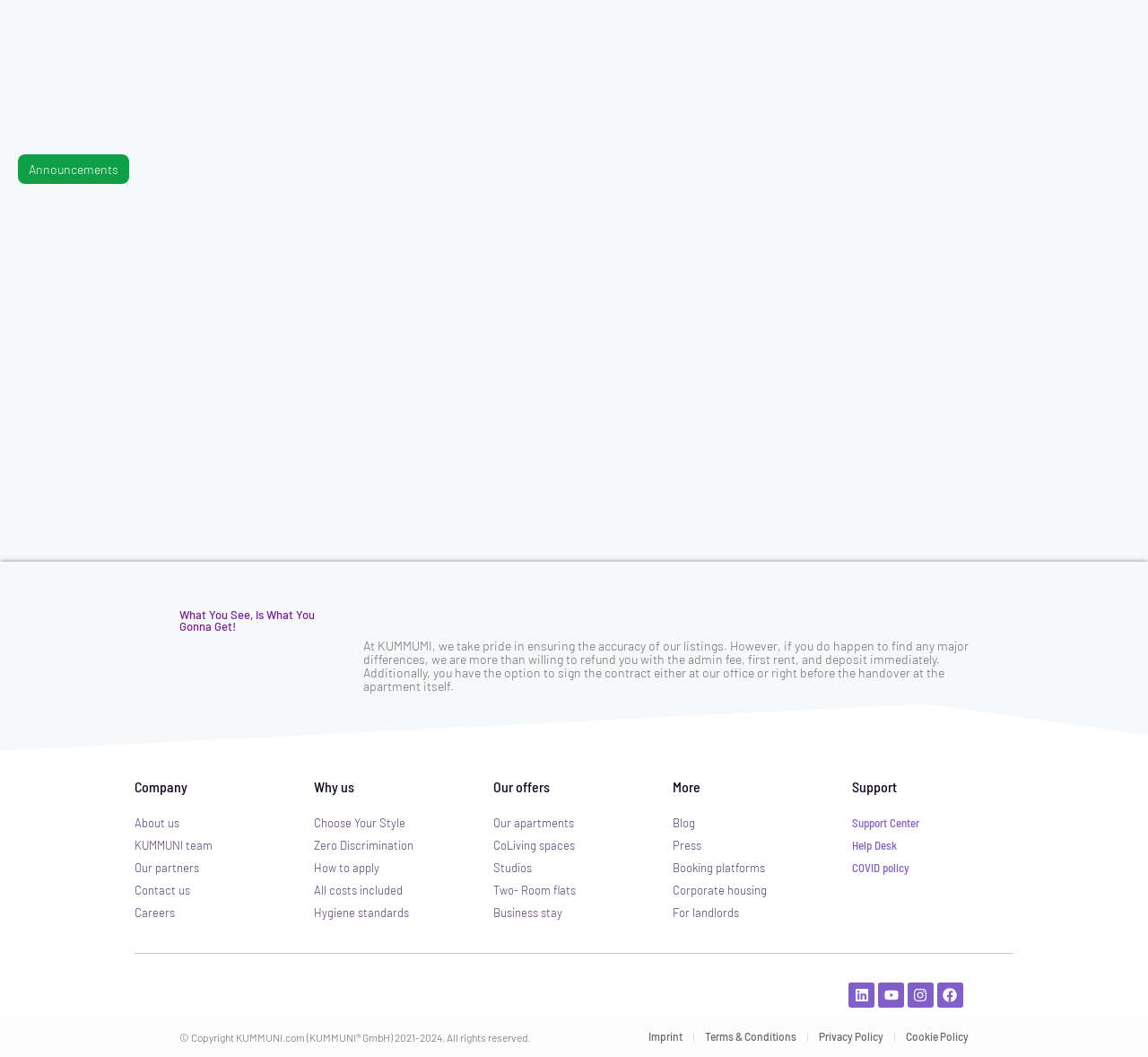Please identify the bounding box coordinates for the region that you need to click to follow this instruction: "View Human Rights Watch Africa Division Internship 2024".

None